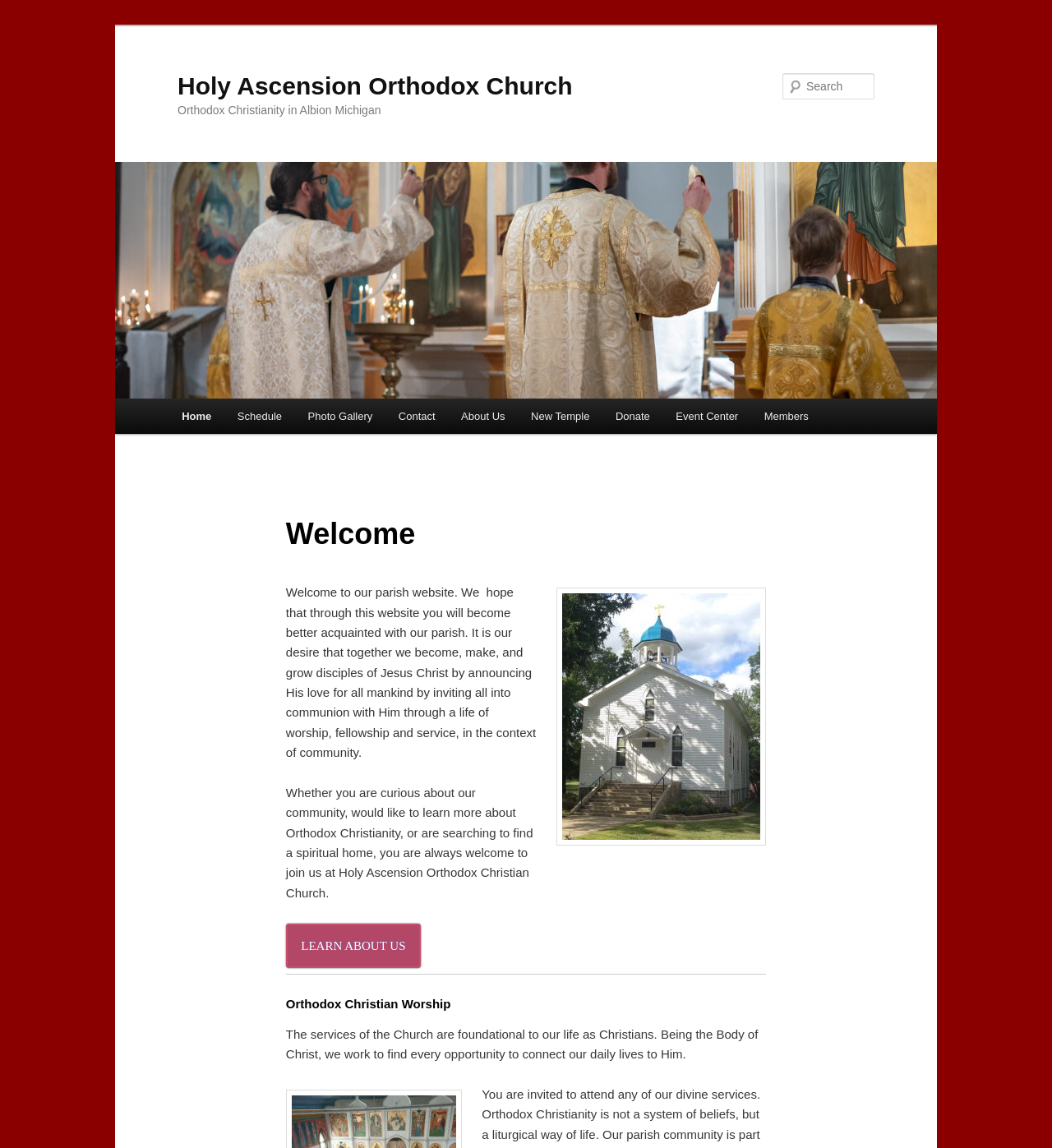Determine the coordinates of the bounding box that should be clicked to complete the instruction: "View the photo gallery". The coordinates should be represented by four float numbers between 0 and 1: [left, top, right, bottom].

[0.28, 0.347, 0.366, 0.378]